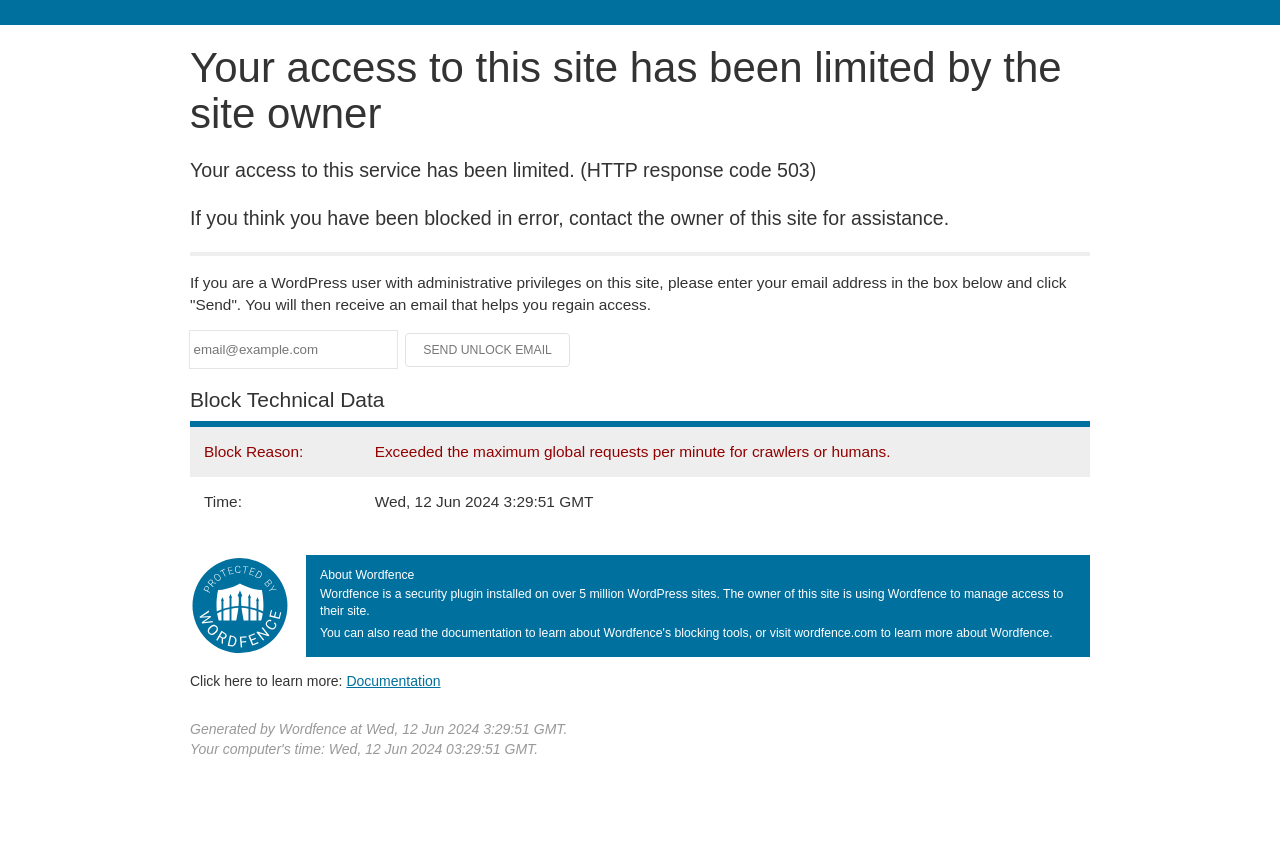Provide the text content of the webpage's main heading.

Your access to this site has been limited by the site owner